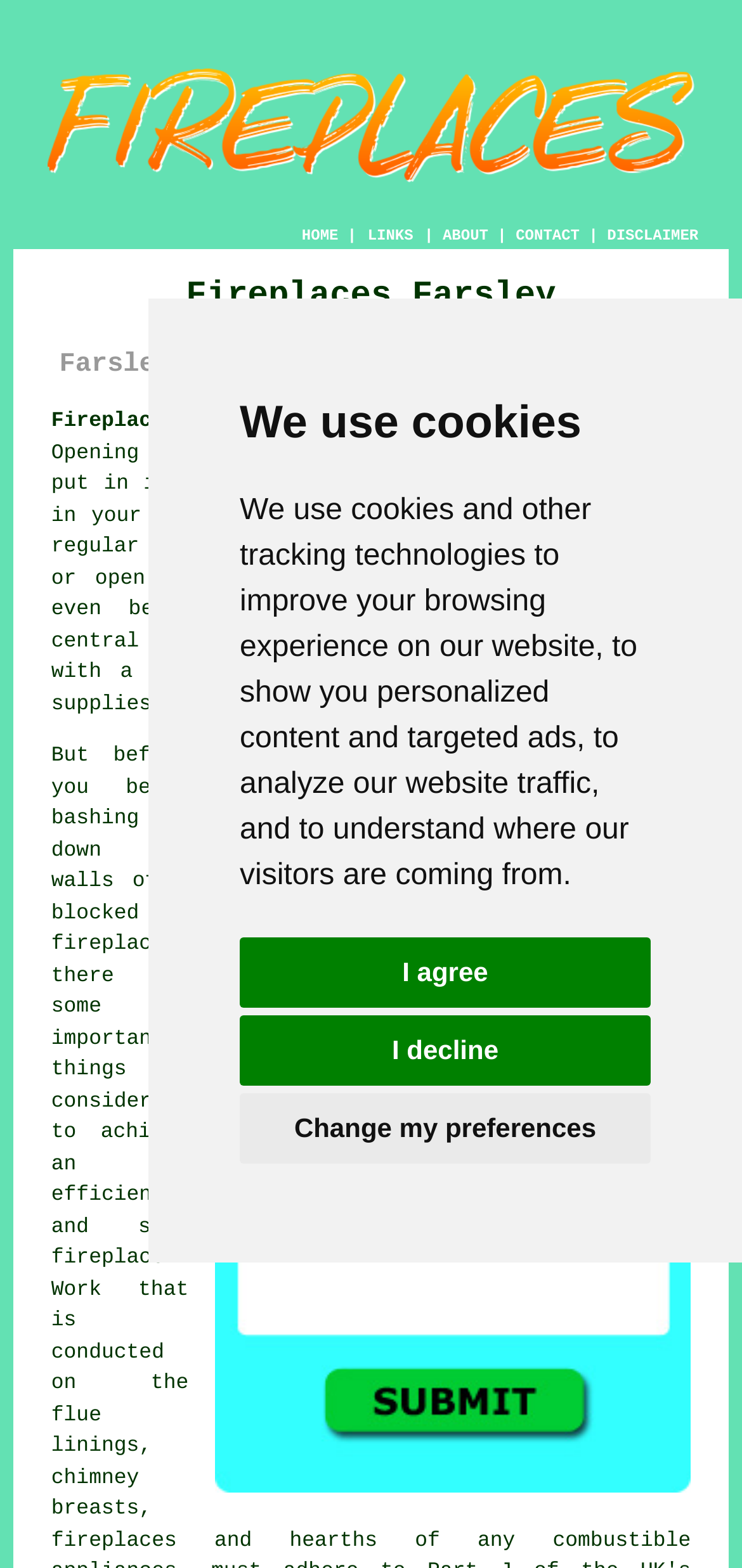Using the given element description, provide the bounding box coordinates (top-left x, top-left y, bottom-right x, bottom-right y) for the corresponding UI element in the screenshot: HOME

[0.407, 0.145, 0.456, 0.156]